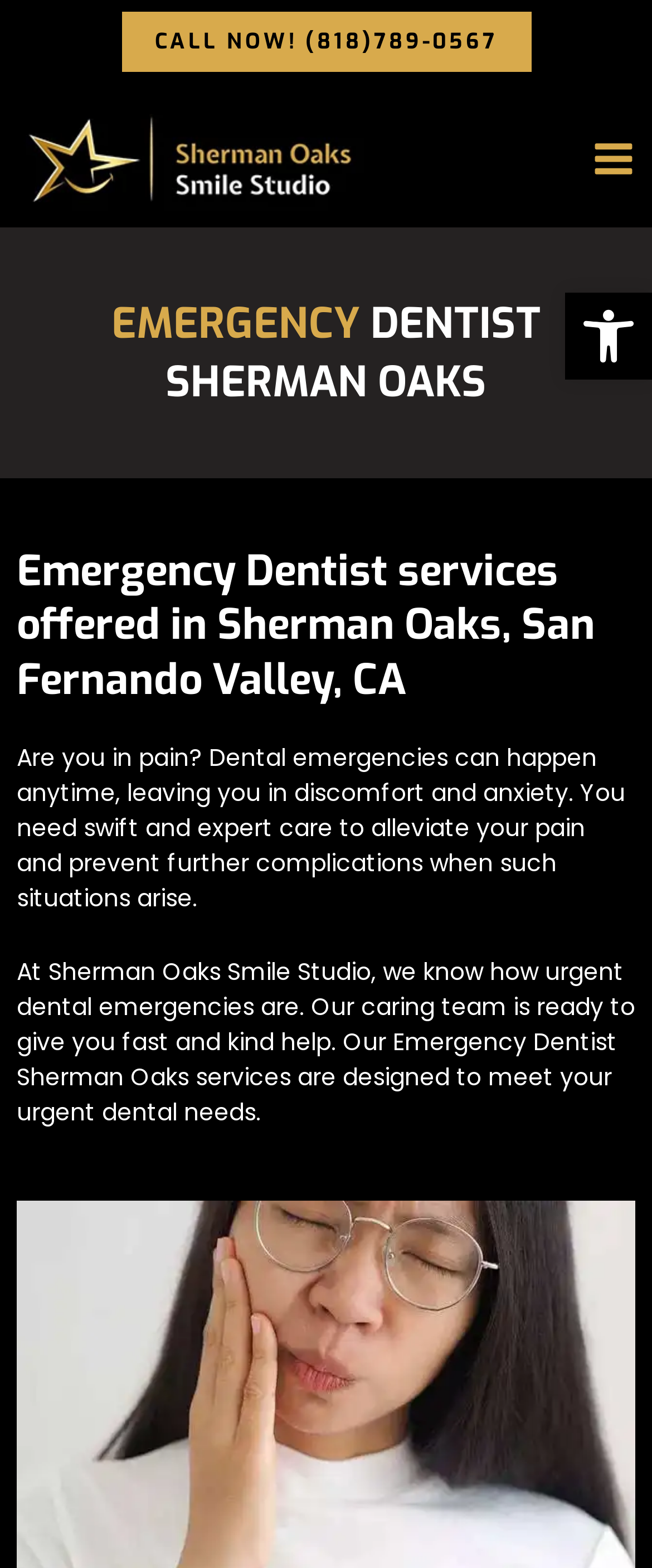Reply to the question below using a single word or brief phrase:
What kind of services does the dental studio offer?

Emergency Dentist services